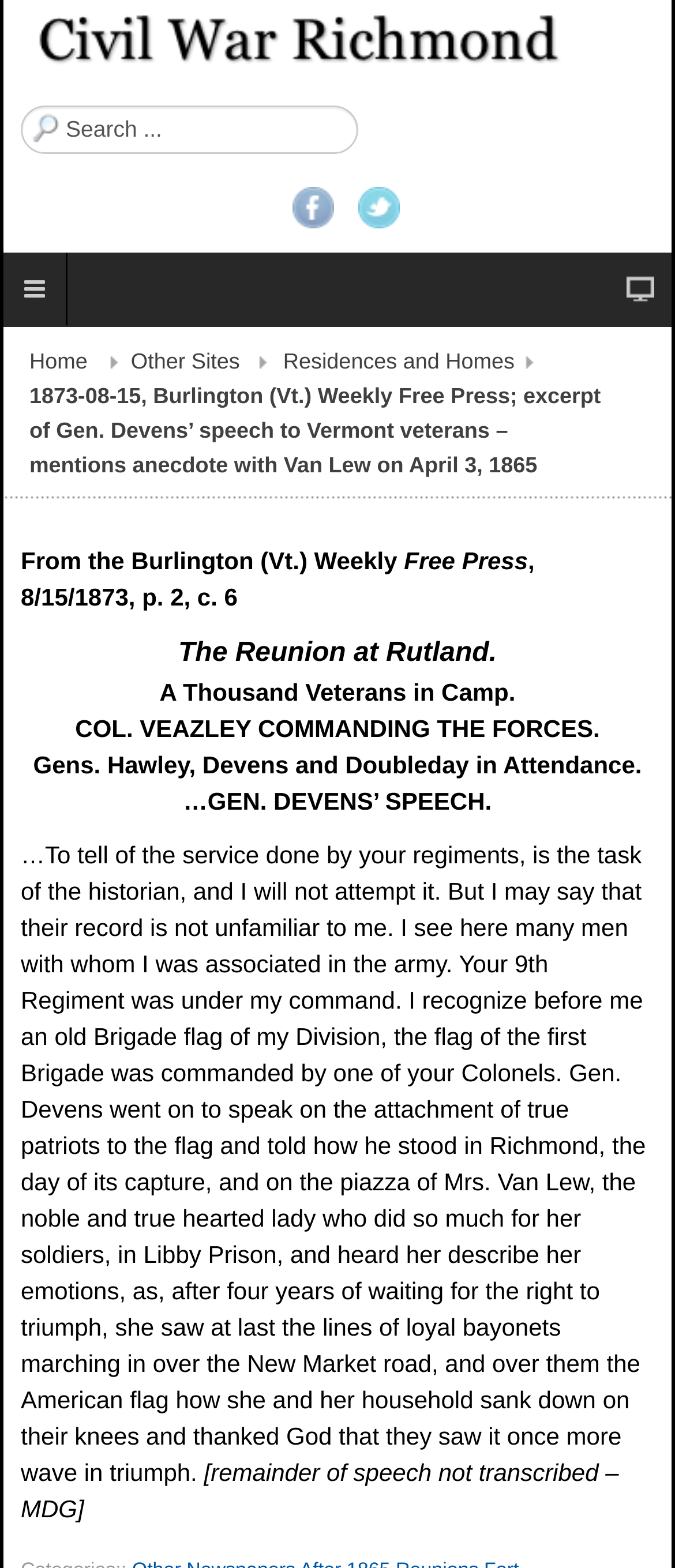Who is the author of this online research project?
Using the image, give a concise answer in the form of a single word or short phrase.

Mike Gorman